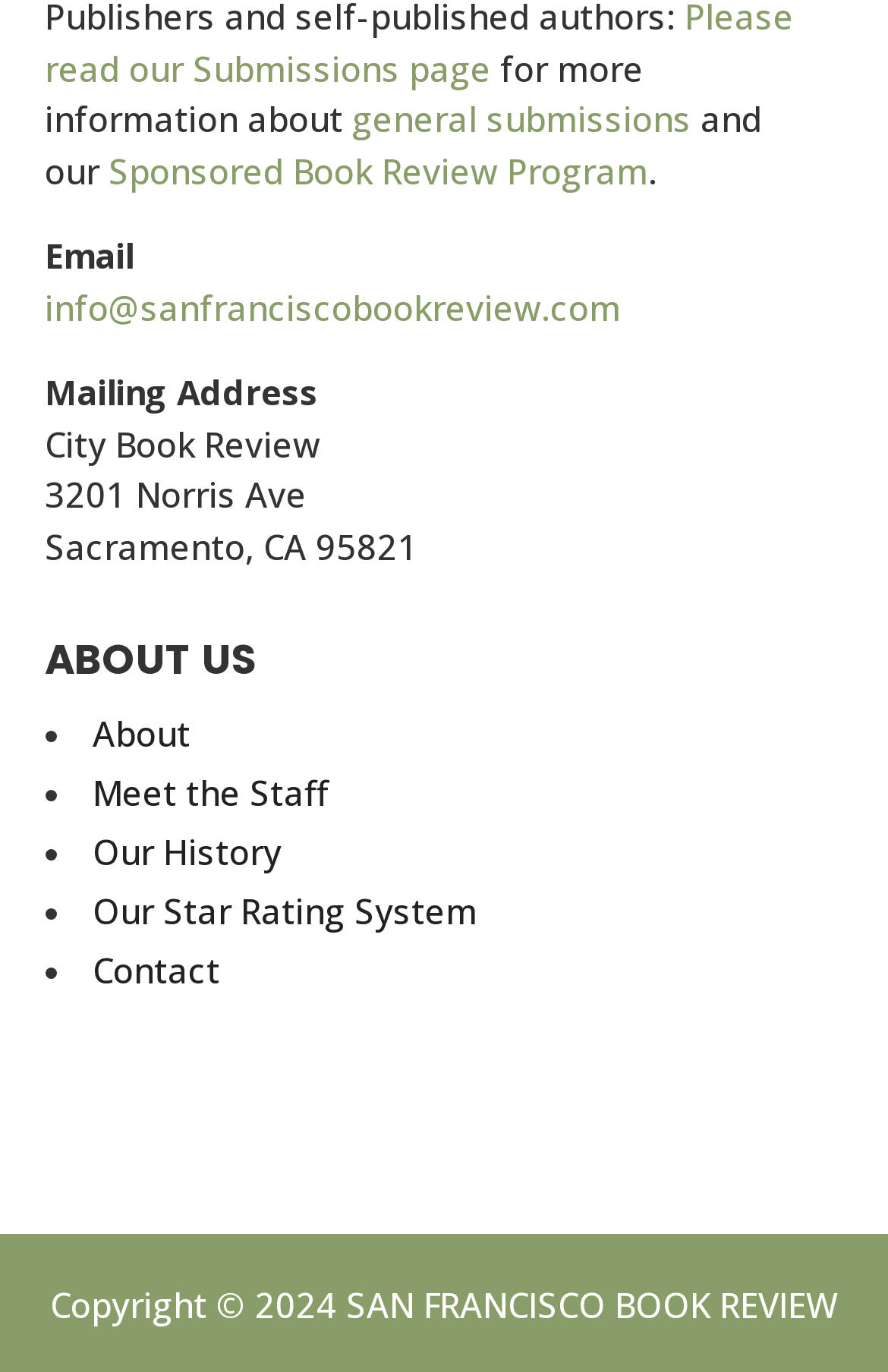Pinpoint the bounding box coordinates of the clickable element needed to complete the instruction: "learn about the staff". The coordinates should be provided as four float numbers between 0 and 1: [left, top, right, bottom].

[0.104, 0.561, 0.368, 0.595]